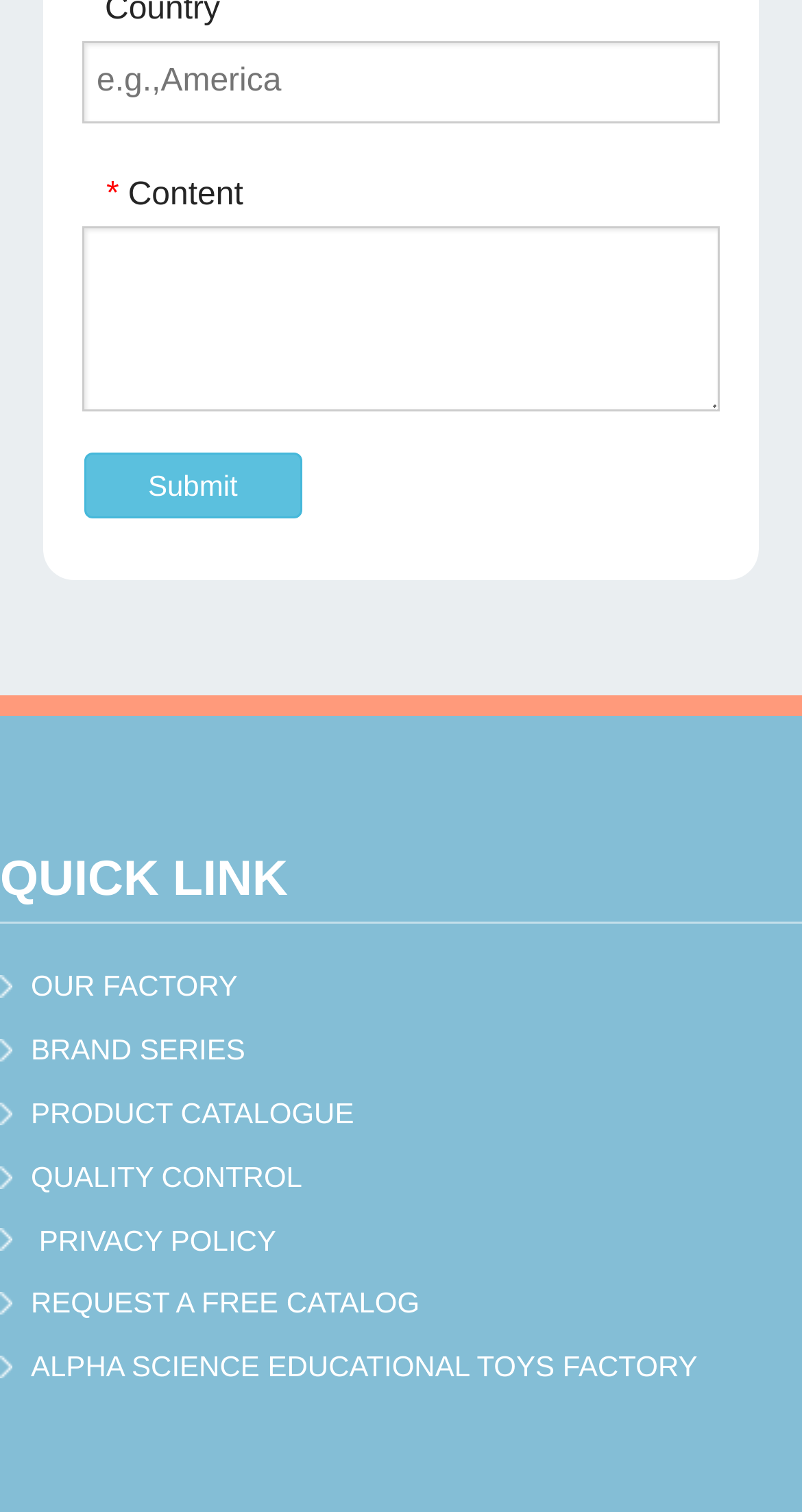Using the information in the image, give a detailed answer to the following question: What type of links are listed below 'QUICK LINK'?

The links listed below 'QUICK LINK' include 'OUR FACTORY', 'BRAND SERIES', 'PRODUCT CATALOGUE', and others, suggesting that they are related to the factory and its products.